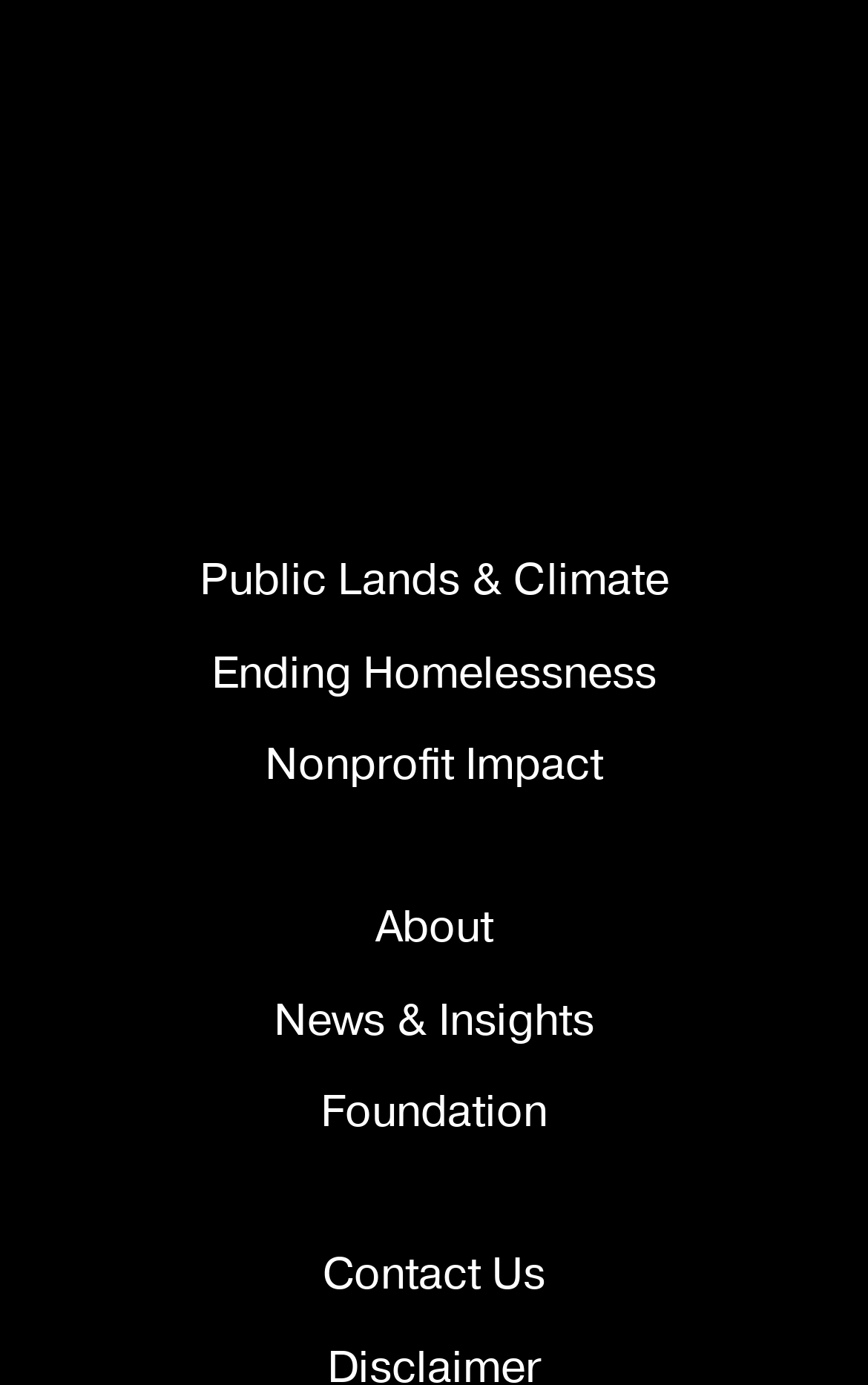Please find the bounding box coordinates for the clickable element needed to perform this instruction: "visit Campion Advocacy Fund".

[0.321, 0.092, 0.679, 0.275]